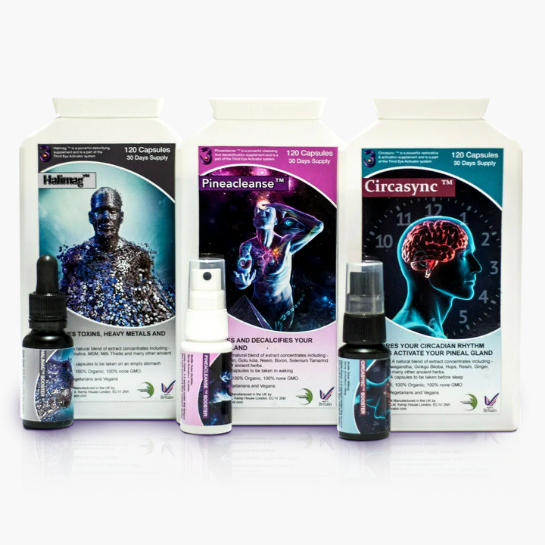How many products are in the kit?
Please respond to the question with a detailed and well-explained answer.

The caption explicitly states that the 'Third Eye Activator Kit' includes three key items: Halinga™, Pineacleanse™, and Circasync™, which are designed to promote pineal gland health.